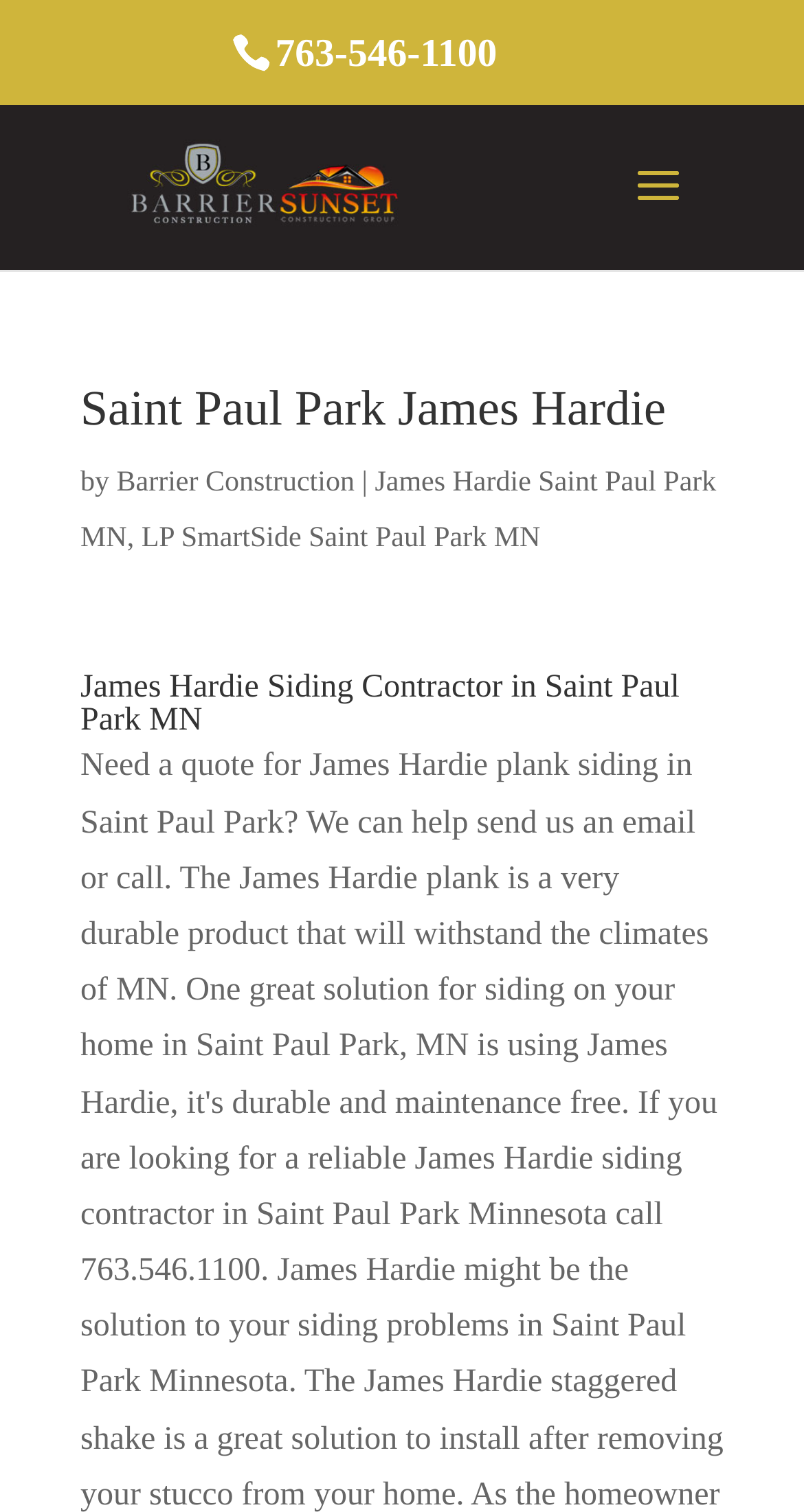Describe every aspect of the webpage in a detailed manner.

The webpage appears to be a business webpage, specifically a contractor's page, with a focus on James Hardie siding in Saint Paul Park, MN. 

At the top of the page, there is a phone number "763-546-1100" displayed prominently. Below the phone number, there is a logo image of "Sunset Construction - Barrier Construction" accompanied by a link with the same text. 

To the right of the logo, there is a heading that reads "Saint Paul Park James Hardie". Below this heading, there is a line of text that includes the words "by Barrier Construction" and a link to "James Hardie Saint Paul Park MN" and "LP SmartSide Saint Paul Park MN", separated by commas. 

Further down the page, there is a larger heading that reads "James Hardie Siding Contractor in Saint Paul Park MN".